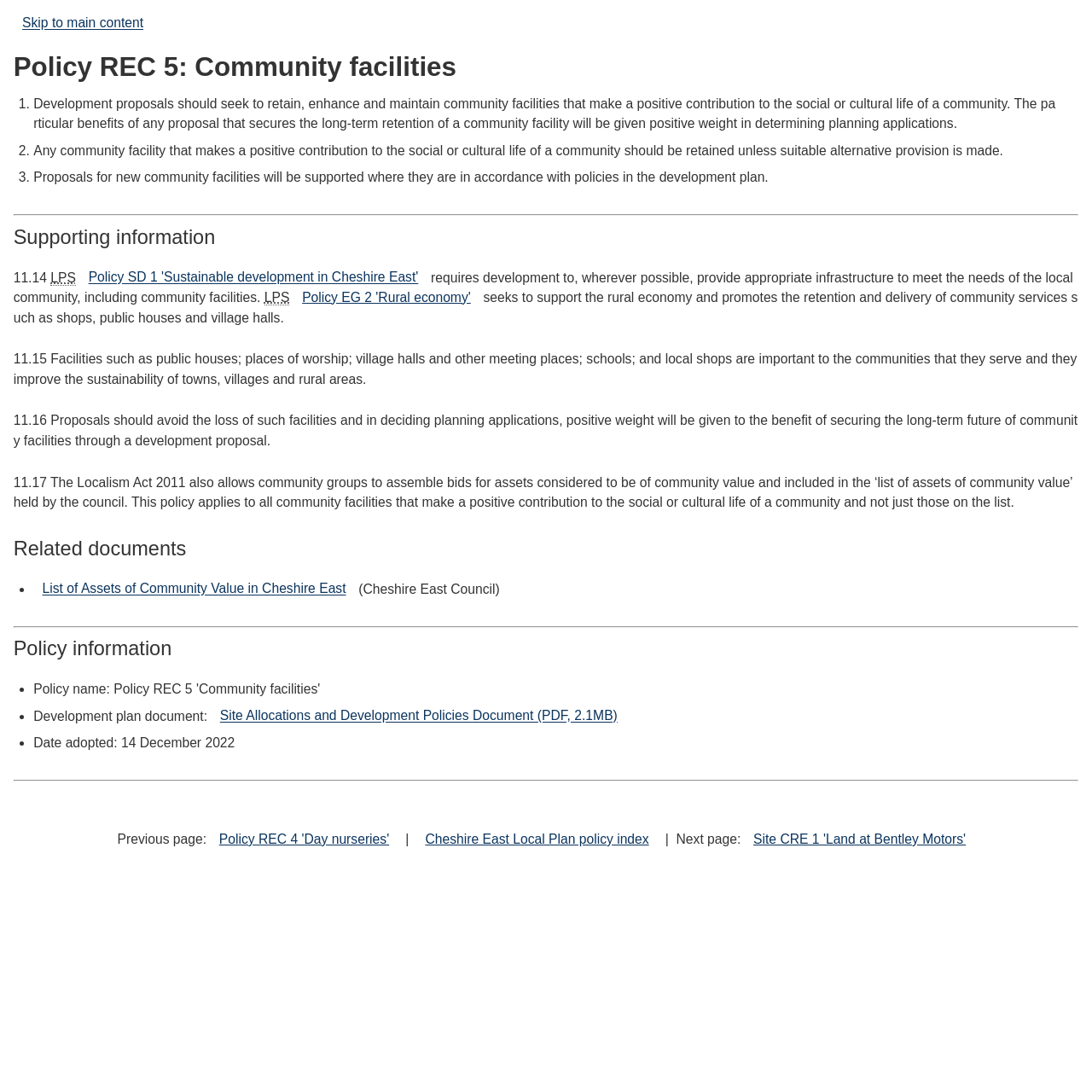Using the description "Policy EG 2 'Rural economy'", locate and provide the bounding box of the UI element.

[0.269, 0.258, 0.439, 0.287]